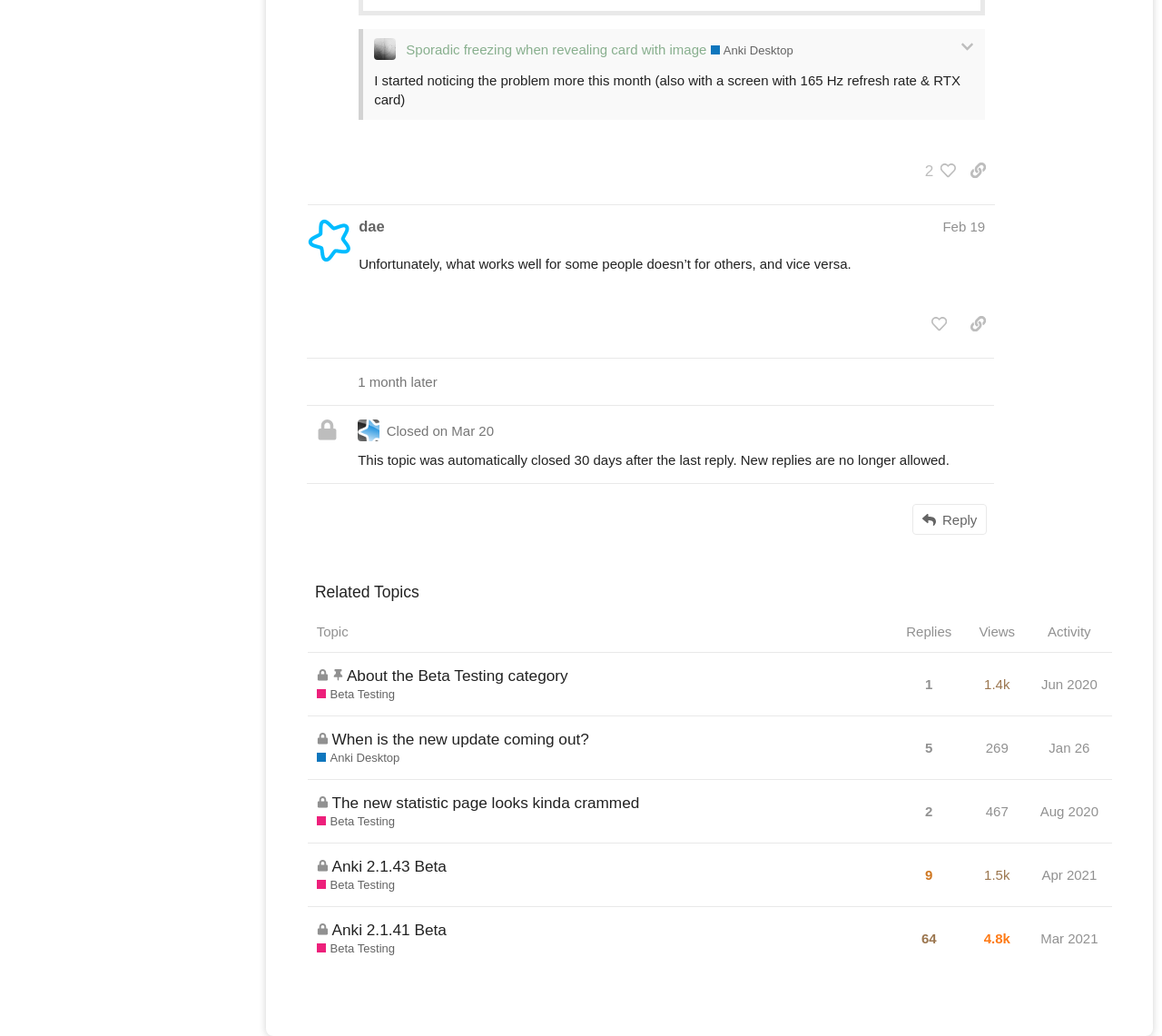Bounding box coordinates are specified in the format (top-left x, top-left y, bottom-right x, bottom-right y). All values are floating point numbers bounded between 0 and 1. Please provide the bounding box coordinate of the region this sentence describes: Beta Testing

[0.273, 0.908, 0.34, 0.924]